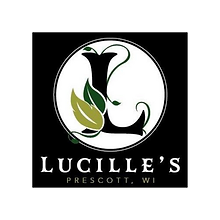Provide an in-depth description of all elements within the image.

The image features the logo of "Lucille's," a business located in Prescott, Wisconsin. The logo is circular and prominently displays a stylized "L" intertwined with green leaves, symbolizing a connection to nature and freshness. With a sleek black background, the name "LUCILLE'S" is elegantly arched at the bottom, accompanied by the text "PRESCOTT, WI," which indicates its local identity. This logo represents a commitment to community engagement, aligning with the efforts of the Prescott Tourism Committee to promote local businesses and foster relationships within the river town.